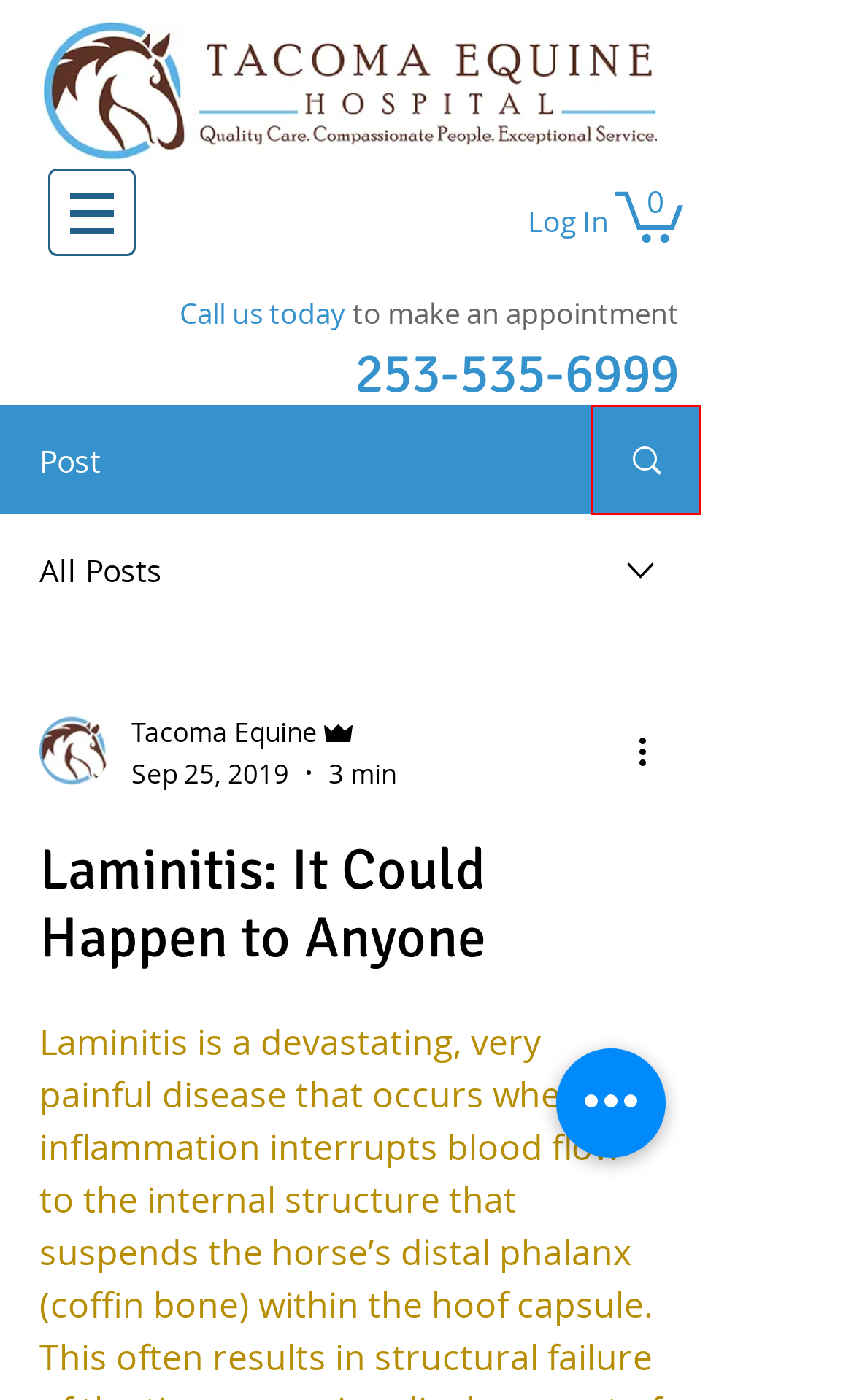Observe the screenshot of a webpage with a red bounding box around an element. Identify the webpage description that best fits the new page after the element inside the bounding box is clicked. The candidates are:
A. Cart Page | tacomaequine
B. Health Care
C. Isn’t It Tick-tastic?!
D. PPID: It’s Not Just the Hairy Ones
E. Equine Laminitis: Turning Over New Leaves – The Horse
F. Emergency
G. Blog | Tacoma Equine Hospital | United States
H. Resource Library - AAEP

G